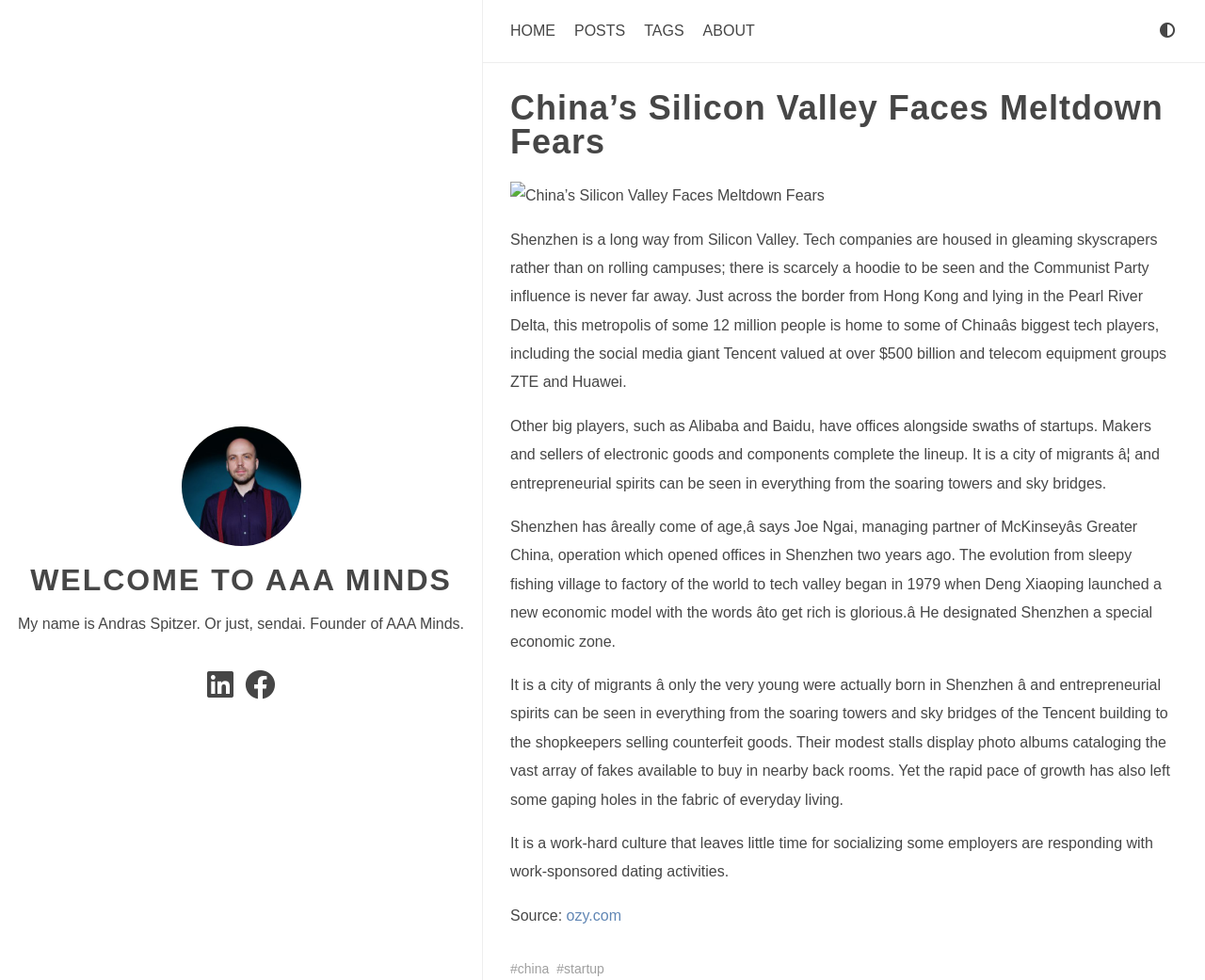Show the bounding box coordinates of the region that should be clicked to follow the instruction: "View posts."

[0.477, 0.023, 0.519, 0.039]